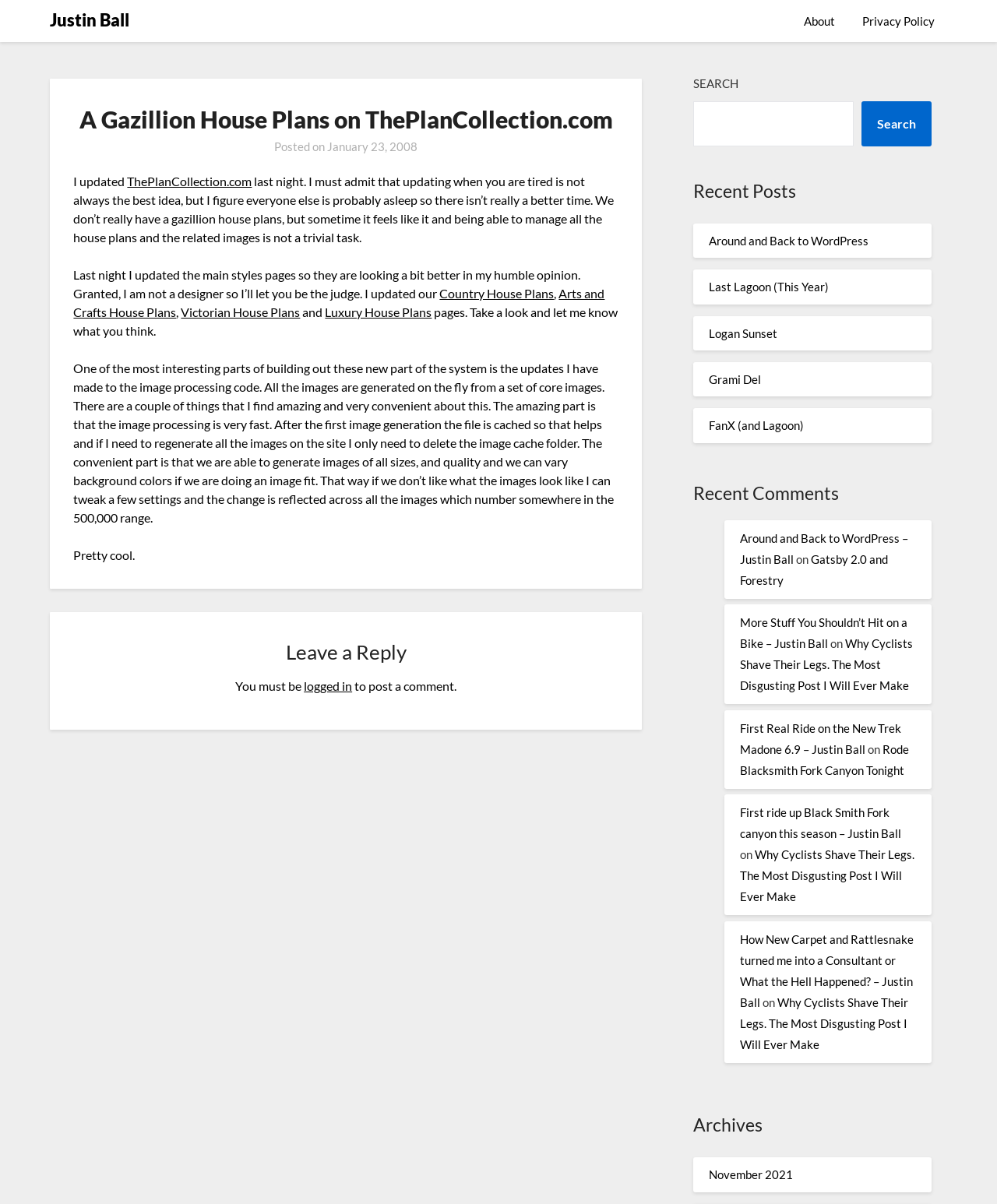Determine the bounding box coordinates for the UI element matching this description: "parent_node: Search name="s"".

[0.696, 0.084, 0.856, 0.121]